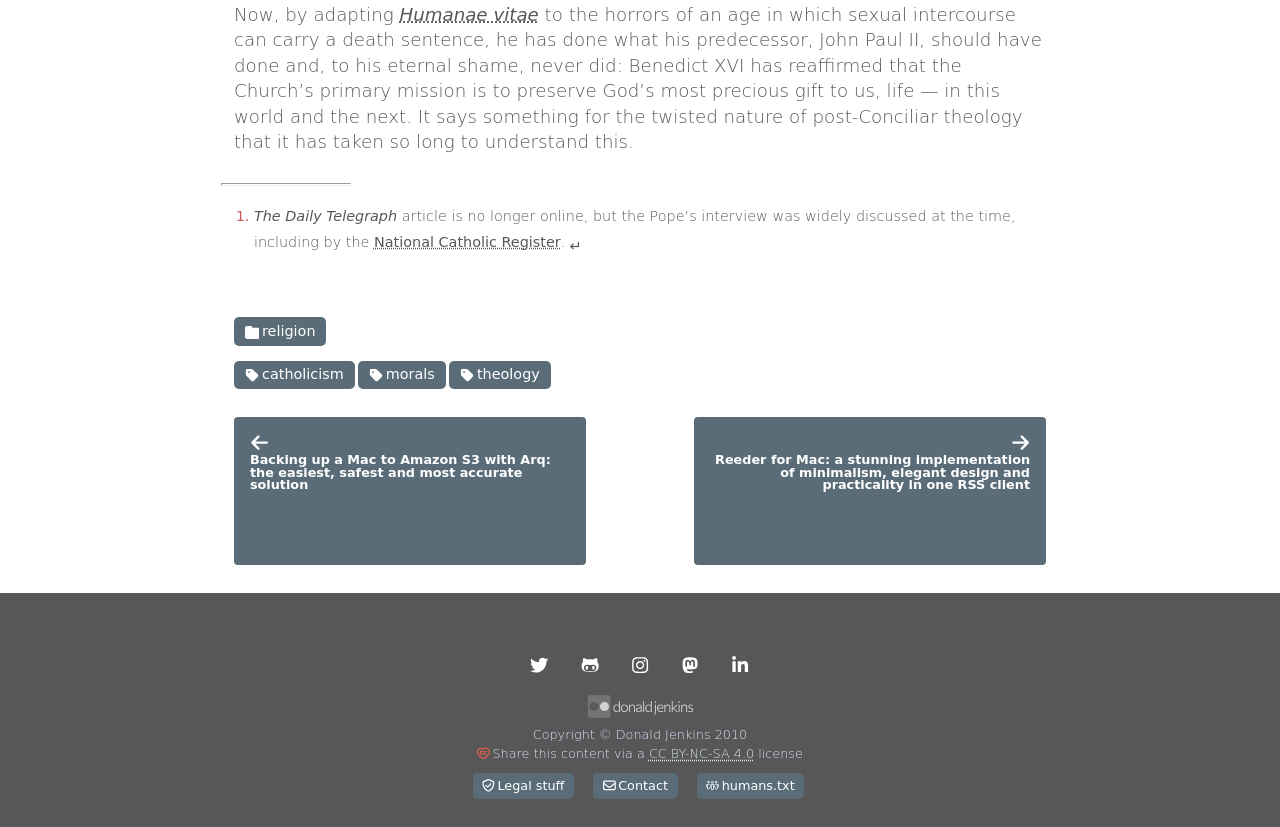Please provide the bounding box coordinates for the element that needs to be clicked to perform the following instruction: "View the license information". The coordinates should be given as four float numbers between 0 and 1, i.e., [left, top, right, bottom].

[0.507, 0.903, 0.589, 0.921]